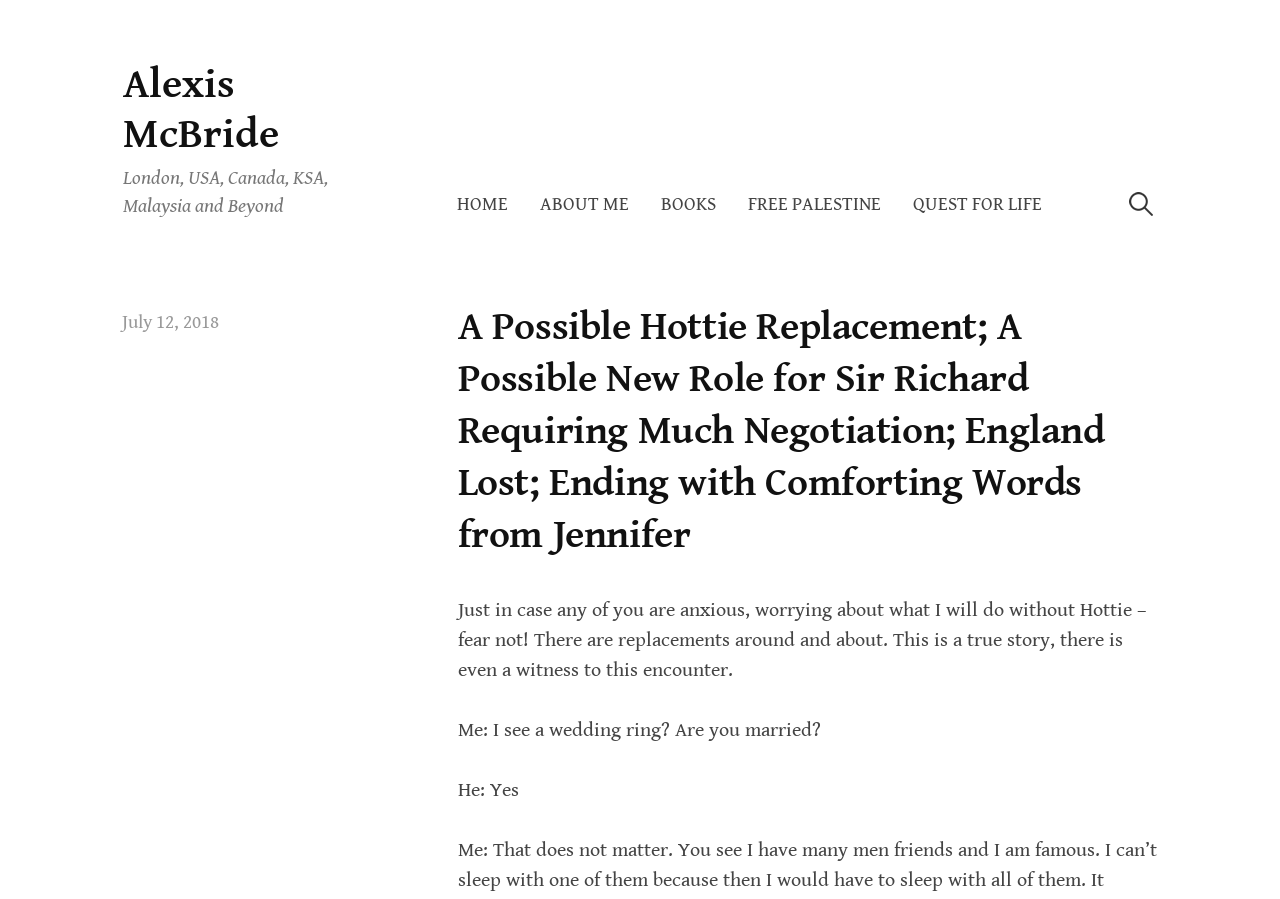What is the author's name?
Give a detailed response to the question by analyzing the screenshot.

The author's name can be found in the top-left corner of the webpage, where it is written as a link 'Alexis McBride'.